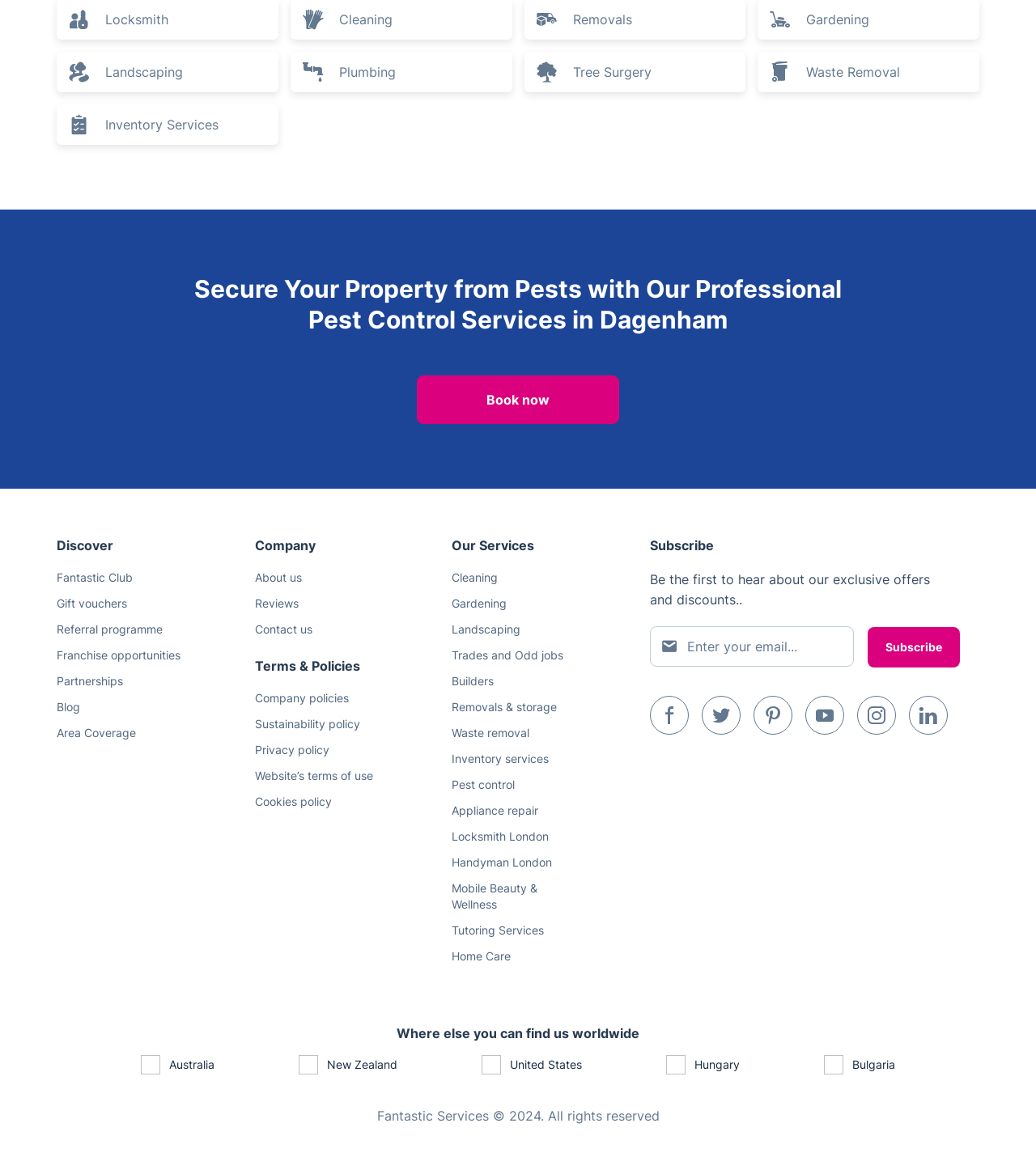Please look at the image and answer the question with a detailed explanation: How many countries are mentioned where Fantastic Services are available?

I found that the webpage mentions the availability of Fantastic Services in 5 countries, namely Australia, New Zealand, United States, Hungary, and Bulgaria.